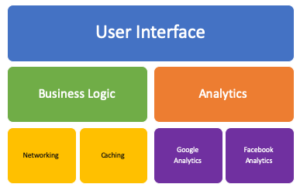What is the function of the Caching layer?
Your answer should be a single word or phrase derived from the screenshot.

Optimizes data retrieval